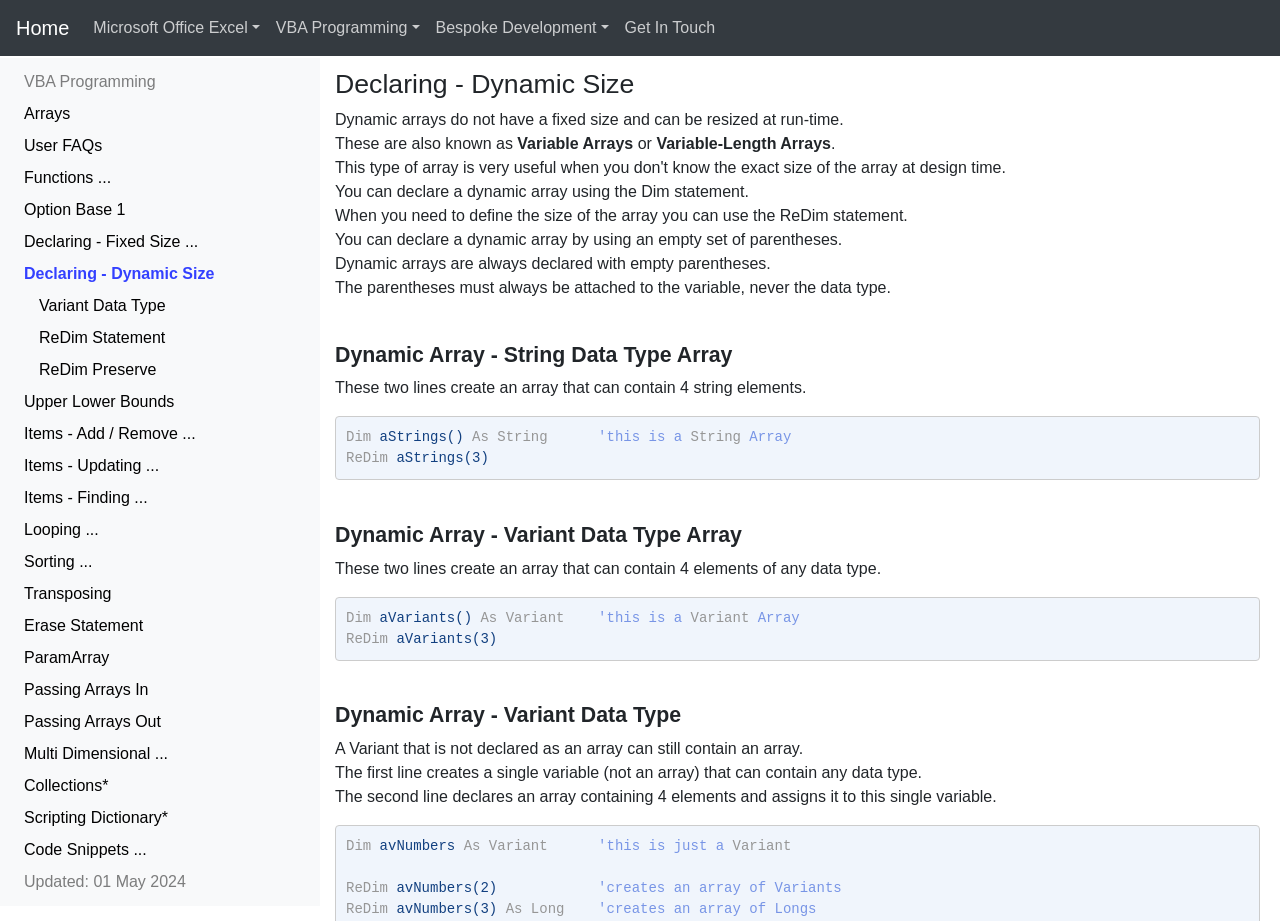Explain the webpage in detail.

This webpage is about VBA (Visual Basic for Applications) reference, specifically focusing on arrays and their declaration, dynamic size, and usage. 

At the top of the page, there is a navigation menu with links to different sections, including "Home", "Microsoft Office Excel", "VBA Programming", "Bespoke Development", and "Get In Touch". 

Below the navigation menu, there is a sidebar with links to various VBA topics, such as "VBA Programming", "Arrays", "User FAQs", "Functions", and more. 

The main content of the page is divided into sections, each with a heading. The first section is about declaring dynamic size arrays, explaining that they do not have a fixed size and can be resized at runtime. 

The following sections provide examples of declaring dynamic arrays with string data type and variant data type, including code snippets and explanations. 

Throughout the page, there are static text elements that provide additional information and explanations about dynamic arrays, including their usage and limitations. 

At the bottom of the page, there is a note indicating that the page was updated on May 1, 2024.